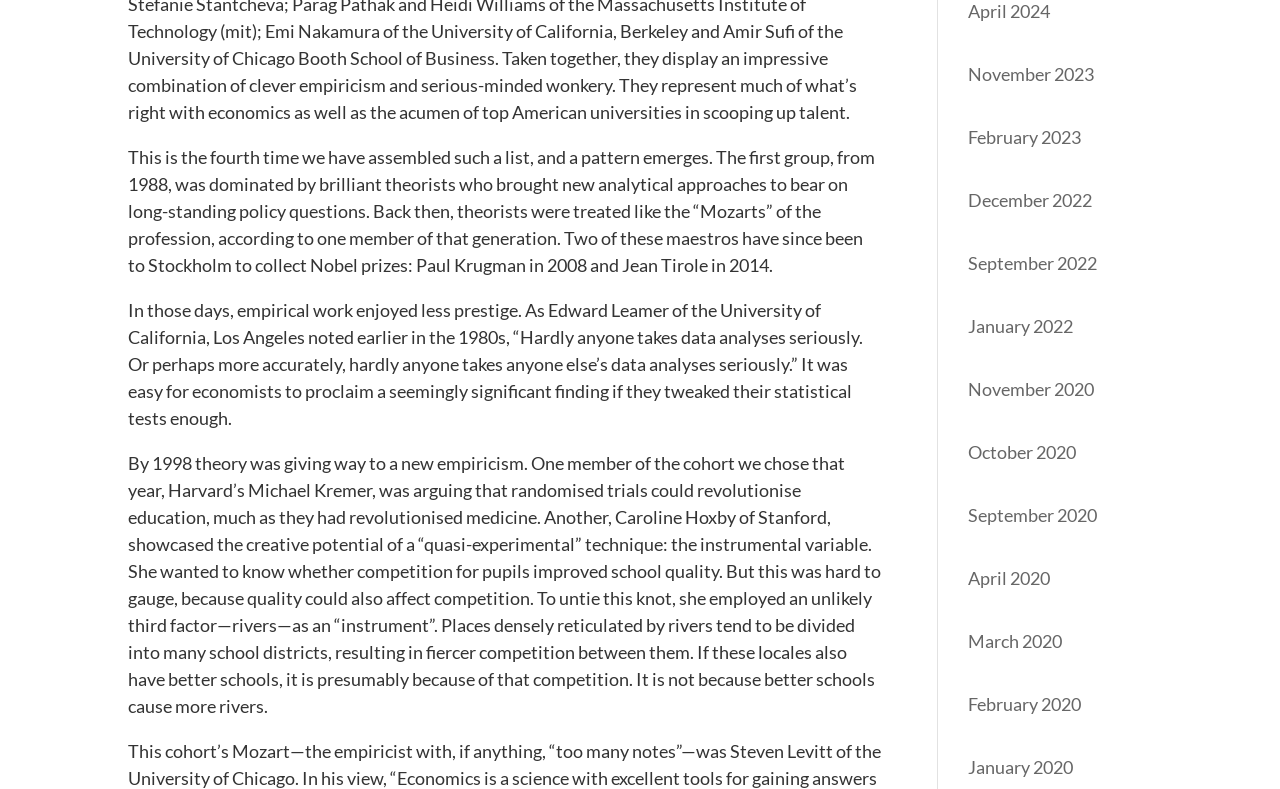Using details from the image, please answer the following question comprehensively:
What is the topic of the text?

The topic of the text is economists because the text mentions several economists, such as Paul Krugman and Jean Tirole, and discusses their work and contributions to the field of economics.